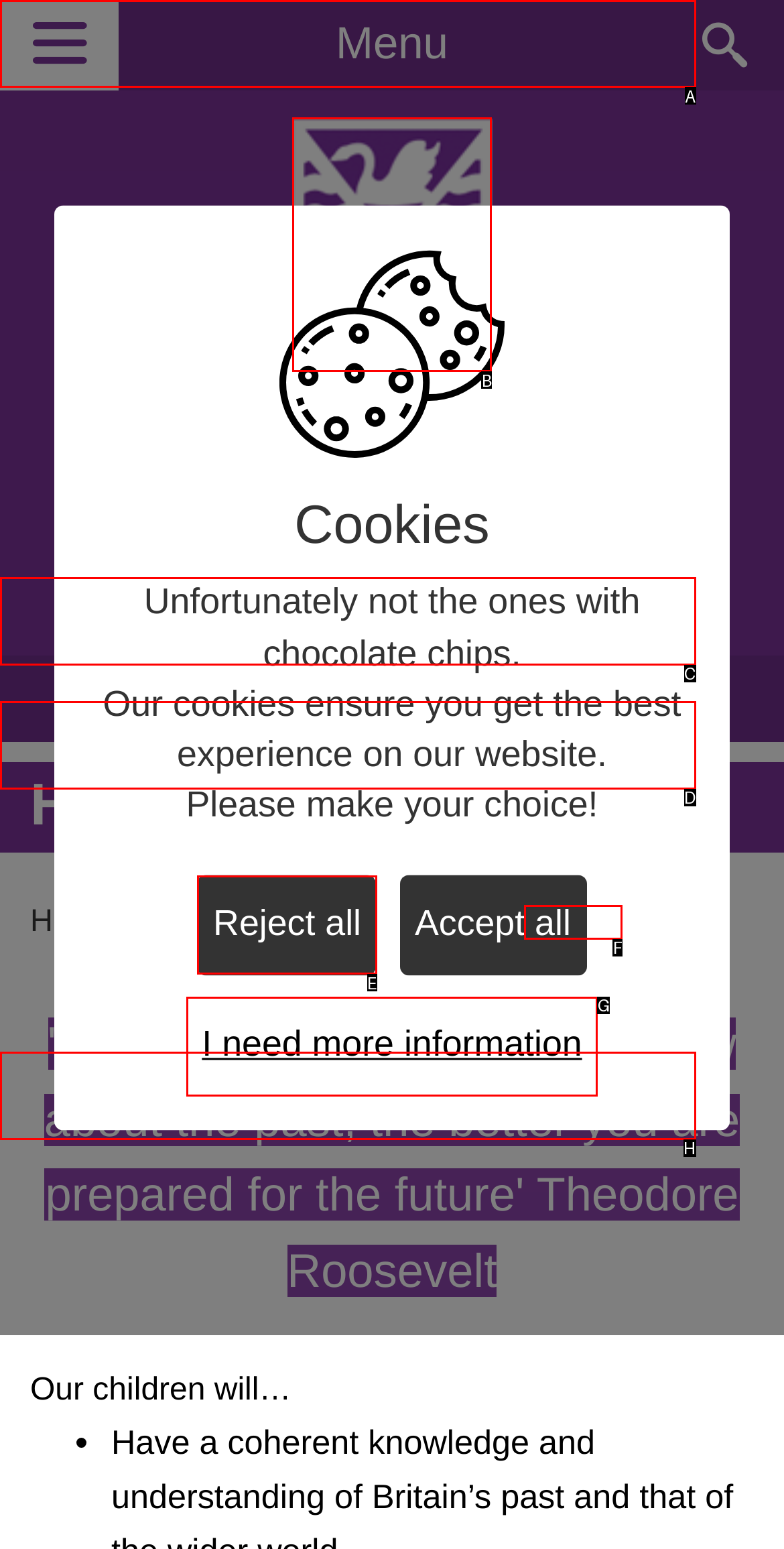Provide the letter of the HTML element that you need to click on to perform the task: Click on the 'Home Page' link.
Answer with the letter corresponding to the correct option.

B